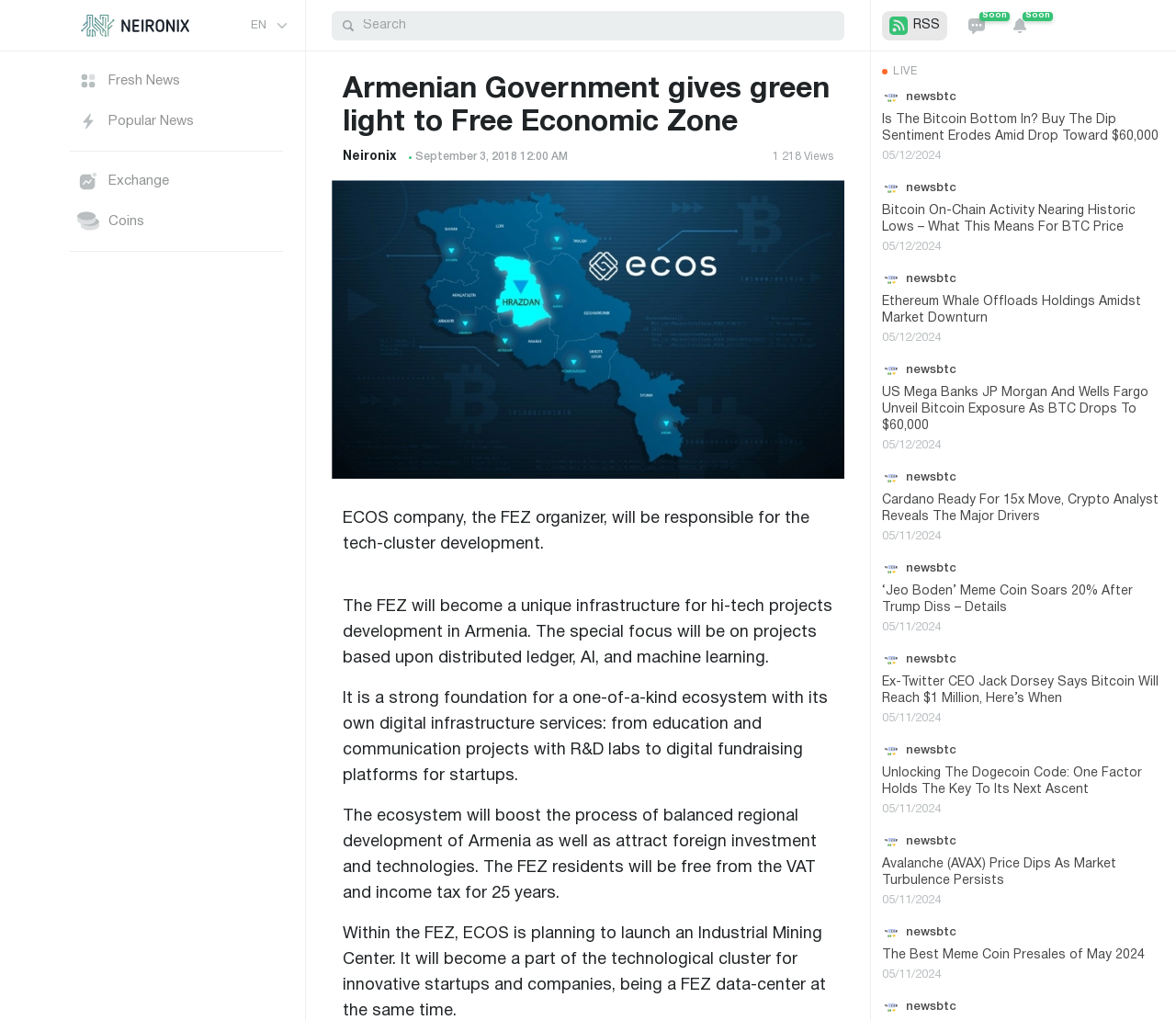What is the name of the data-center mentioned in the article?
Respond to the question with a well-detailed and thorough answer.

The answer can be found in the article section, where it is mentioned that 'Within the FEZ, ECOS is planning to launch an Industrial Mining Center. It will become a part of the technological cluster for innovative startups and companies, being a FEZ data-center at the same time.'